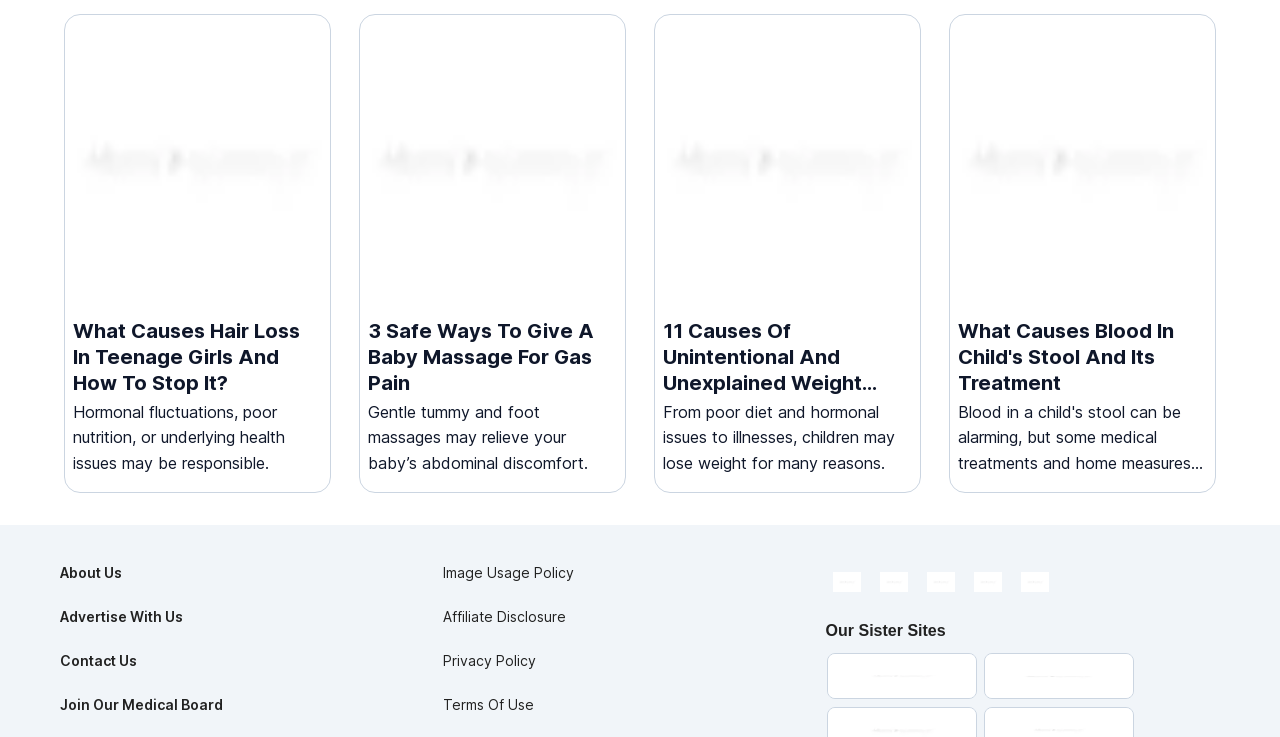What is the main topic of this webpage?
Look at the image and respond with a one-word or short-phrase answer.

Health and wellness